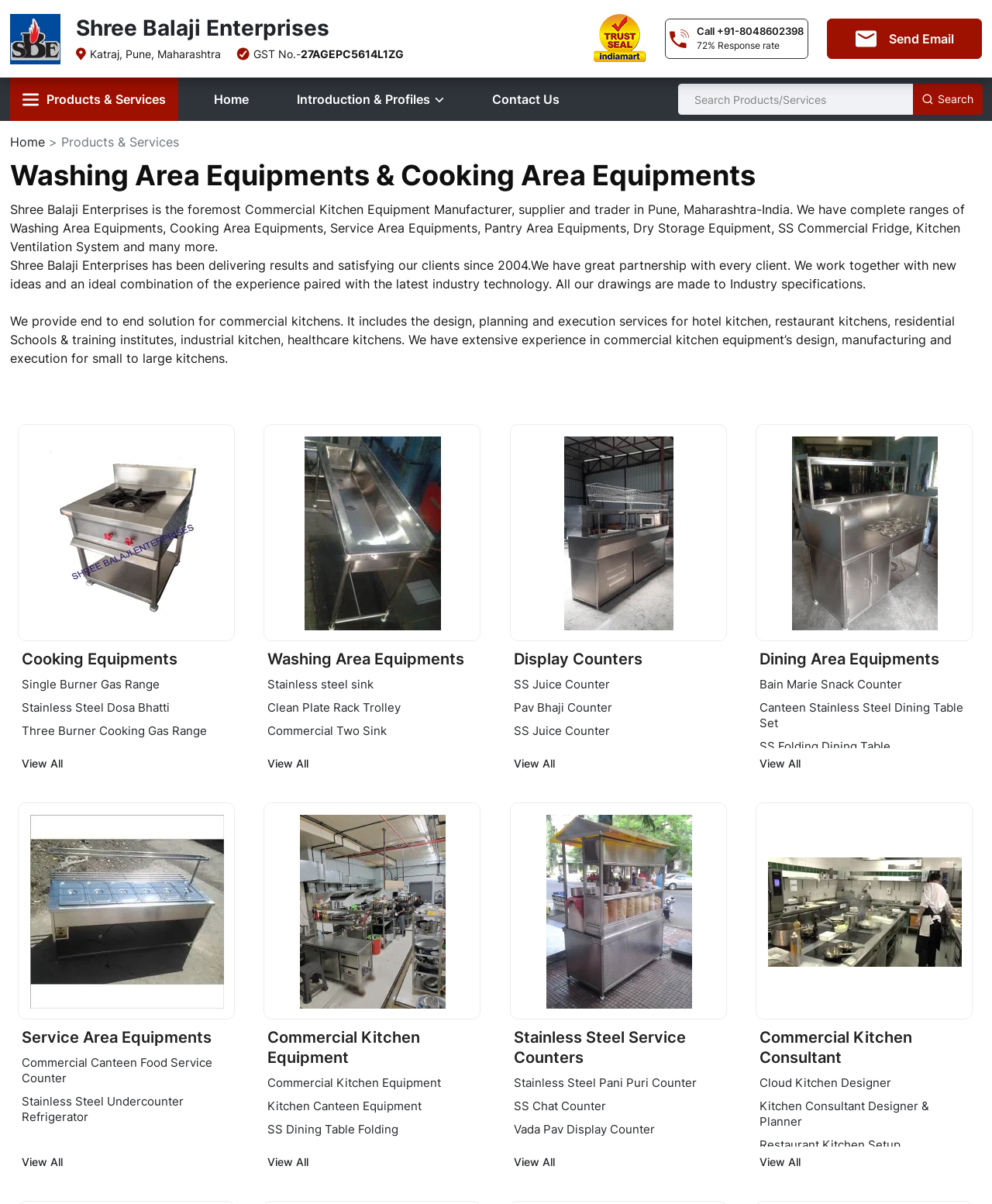What is the response rate?
Kindly offer a detailed explanation using the data available in the image.

The response rate is mentioned on the top-right corner of the webpage, below the 'Call +91-8048602398' text, as '72% Response rate'.